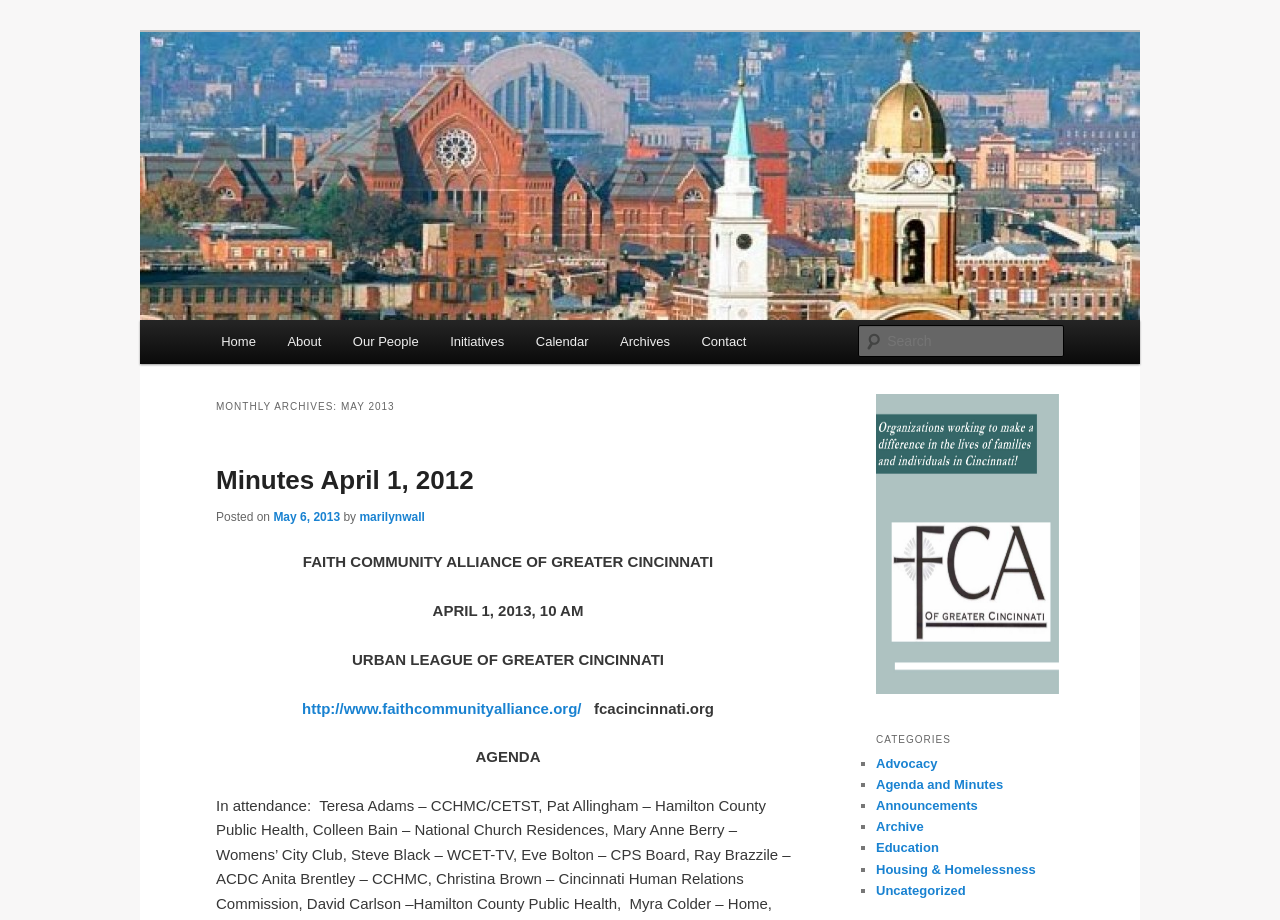What is the title of the monthly archives?
From the screenshot, supply a one-word or short-phrase answer.

MONTHLY ARCHIVES: MAY 2013